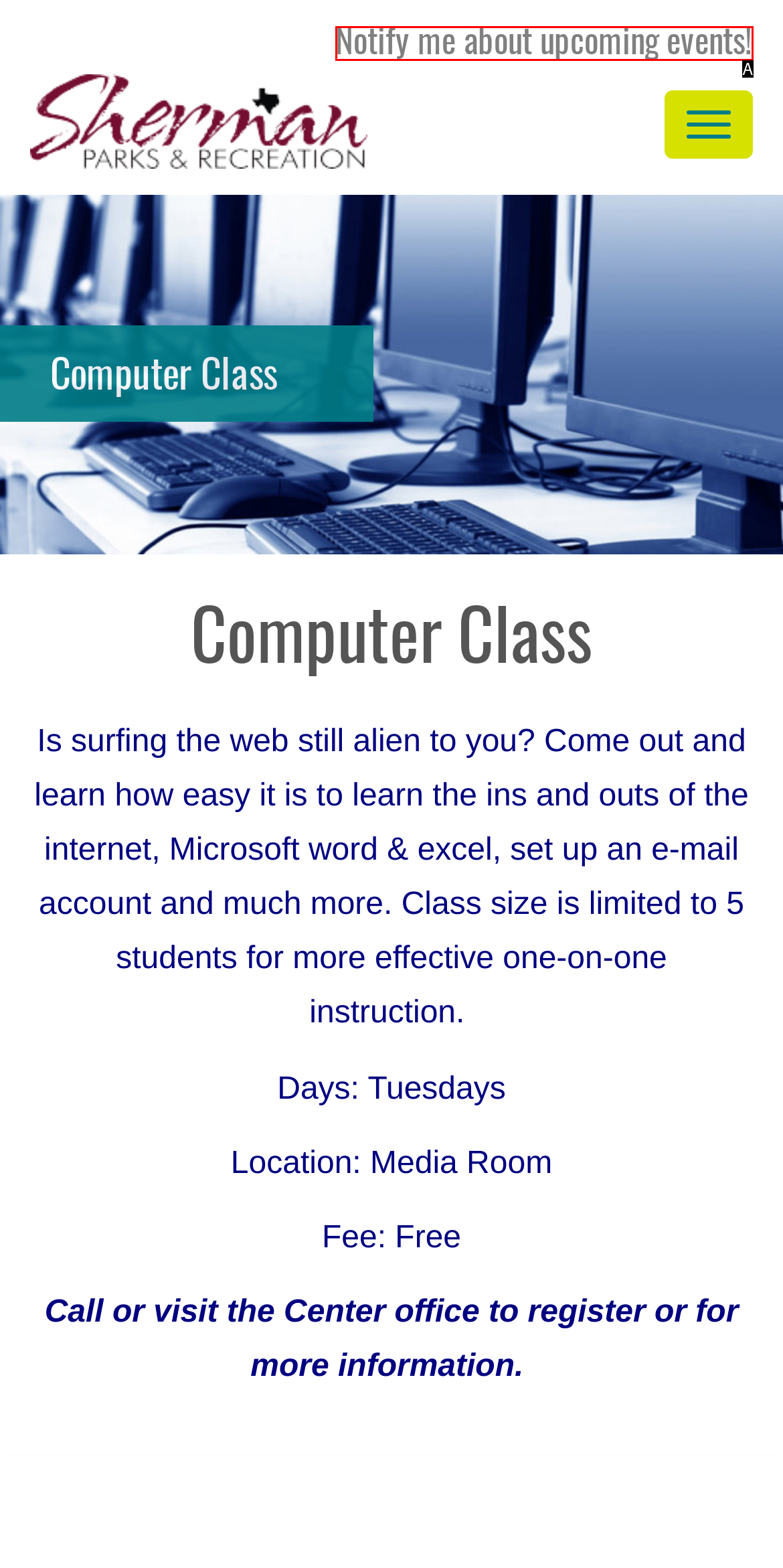Identify the HTML element that corresponds to the description: Notify me about upcoming events!
Provide the letter of the matching option from the given choices directly.

A